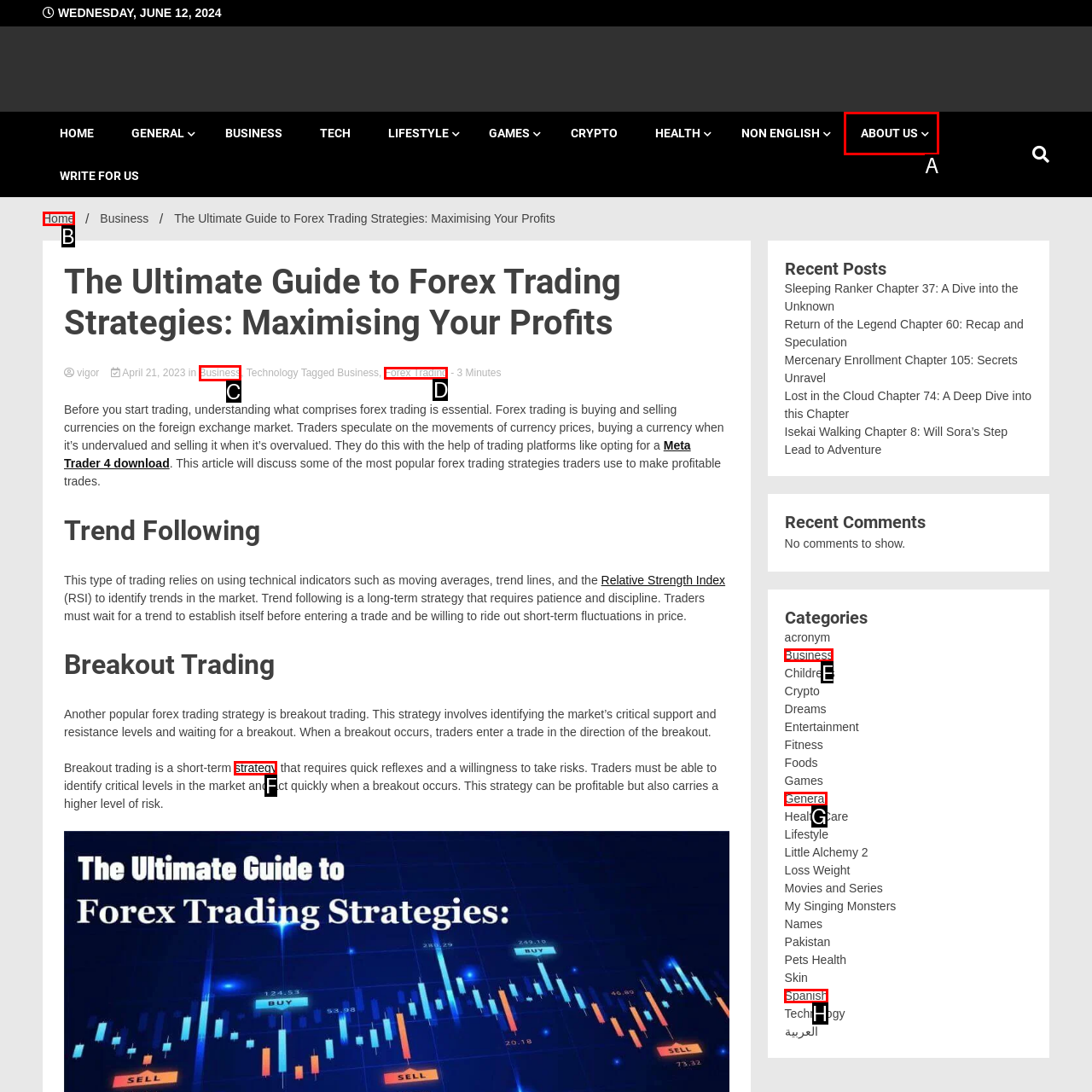From the options shown in the screenshot, tell me which lettered element I need to click to complete the task: Click on the 'Business' category.

E